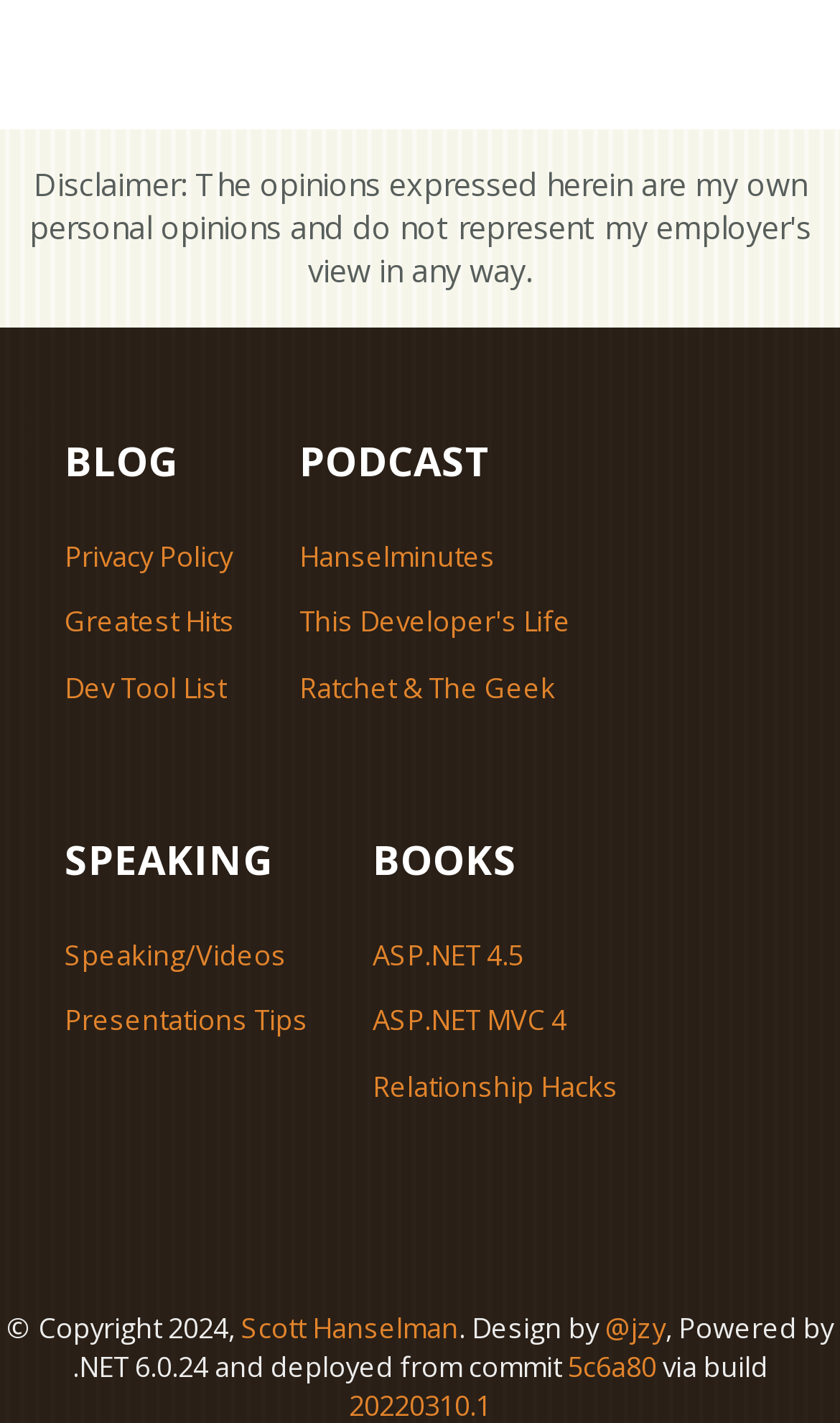Identify and provide the bounding box coordinates of the UI element described: "Ratchet & The Geek". The coordinates should be formatted as [left, top, right, bottom], with each number being a float between 0 and 1.

[0.356, 0.469, 0.662, 0.496]